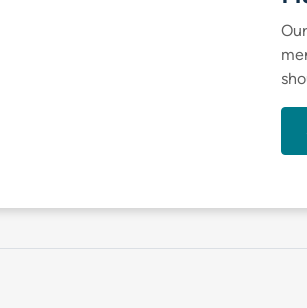What is the purpose of the surrounding text?
Please answer the question with as much detail as possible using the screenshot.

The caption states that the surrounding text enhances the message of the magazine, reinforcing the importance of accessibility to mental health resources and inviting readers to explore further, indicating that the purpose of the surrounding text is to emphasize the significance of accessibility to mental health resources.